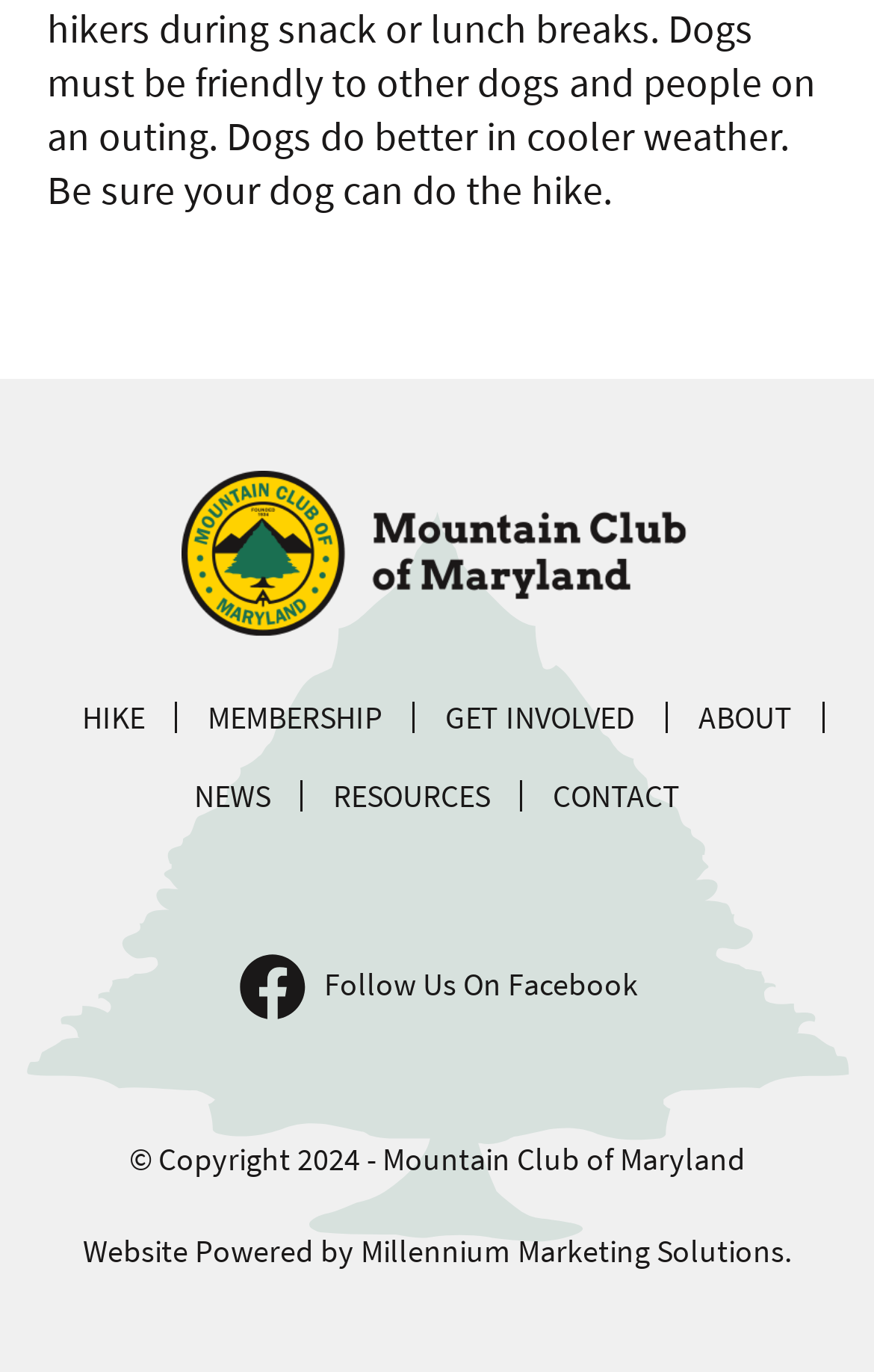How many main navigation links are there?
Based on the image, give a concise answer in the form of a single word or short phrase.

5